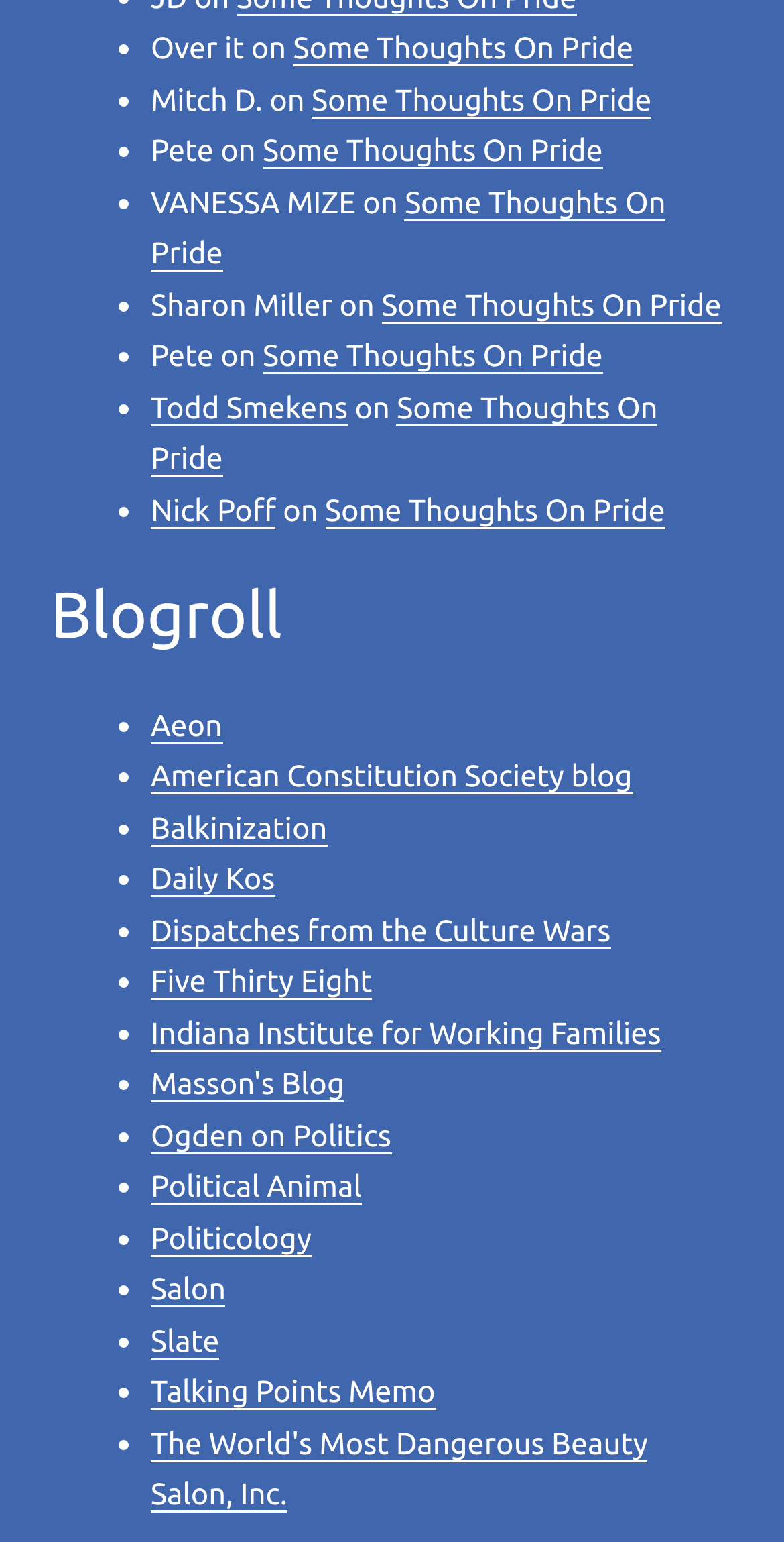Using the description: "Spring Boot MVC CRUD Example", identify the bounding box of the corresponding UI element in the screenshot.

None